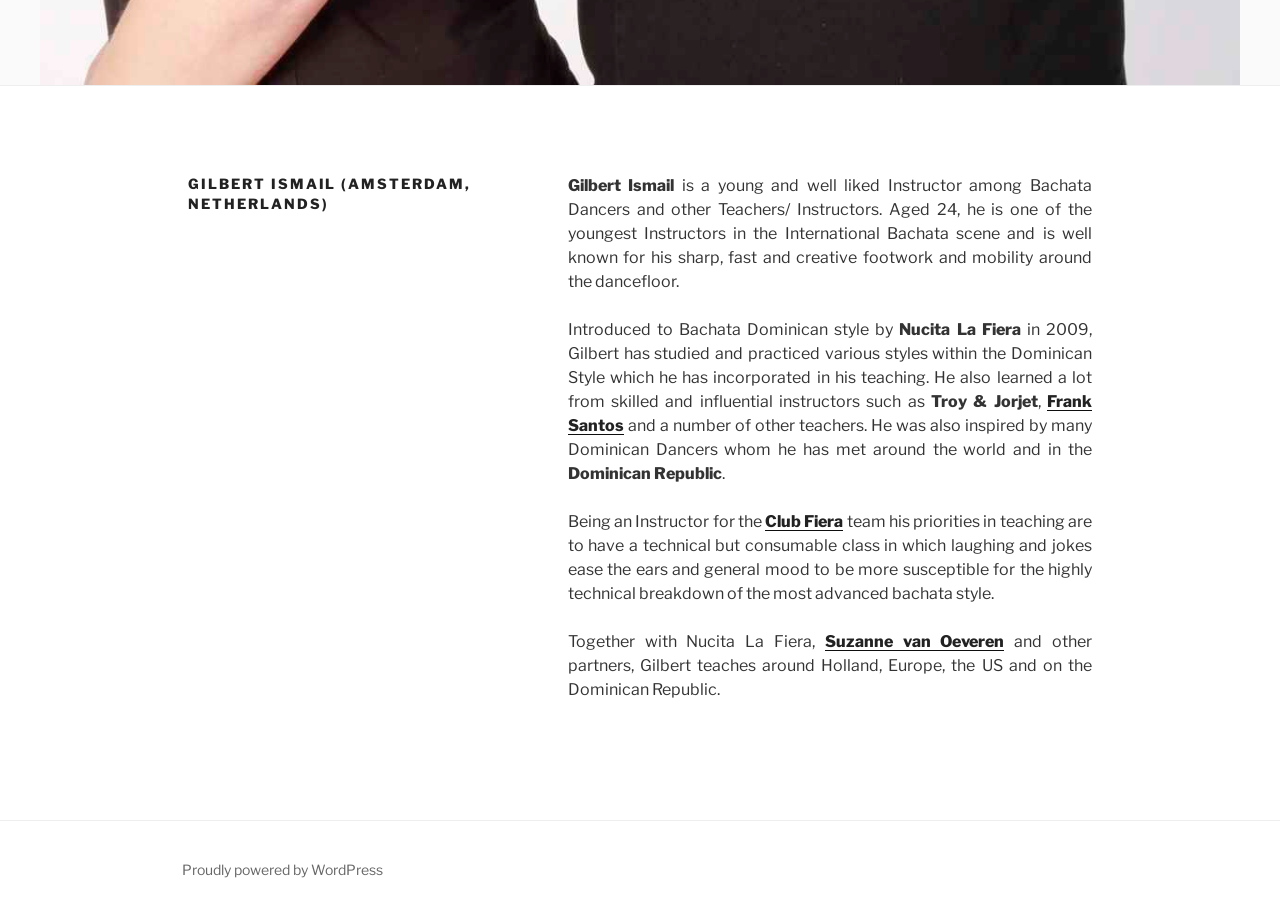How old is Gilbert Ismail?
Refer to the image and provide a one-word or short phrase answer.

24